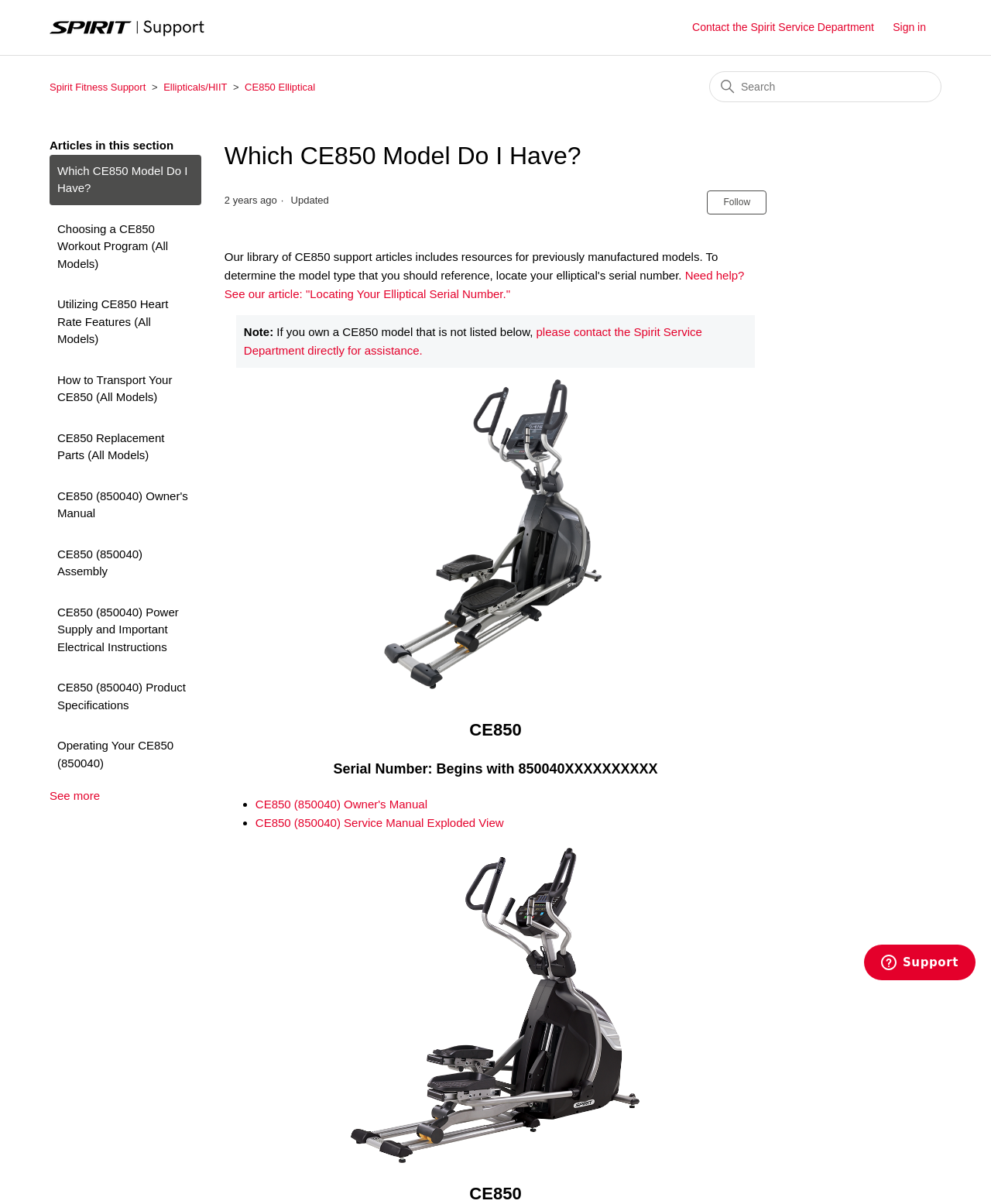Please provide a comprehensive answer to the question below using the information from the image: What type of information can be found in the CE850 Owner's Manual?

The CE850 Owner's Manual provides model-specific information and guides for users, including instructions on how to operate, maintain, and troubleshoot their CE850 elliptical machine. The manual is a valuable resource for users who want to get the most out of their machine.